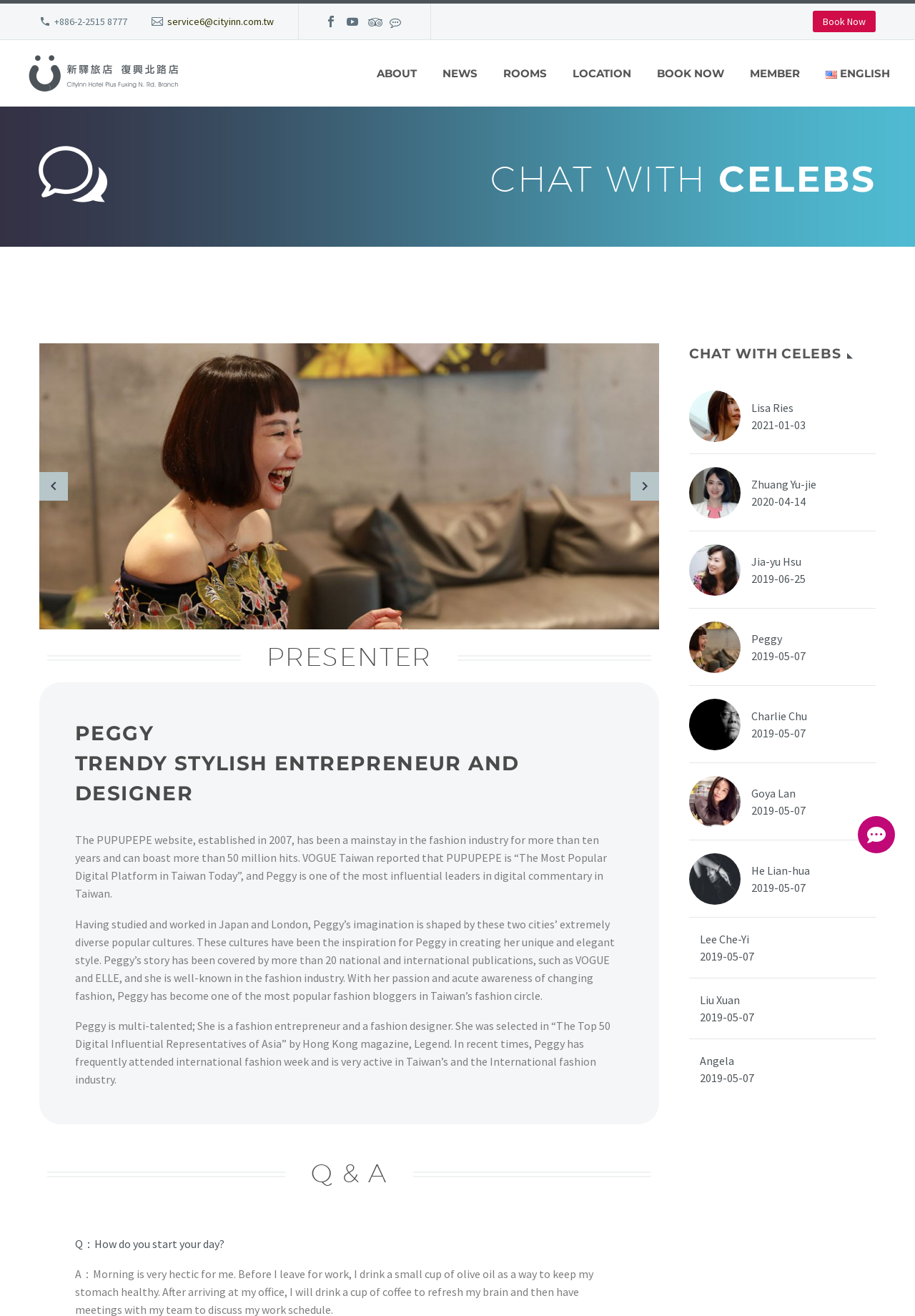Please respond to the question with a concise word or phrase:
How many celebrities are featured in the 'CHAT WITH CELEBS' section?

9